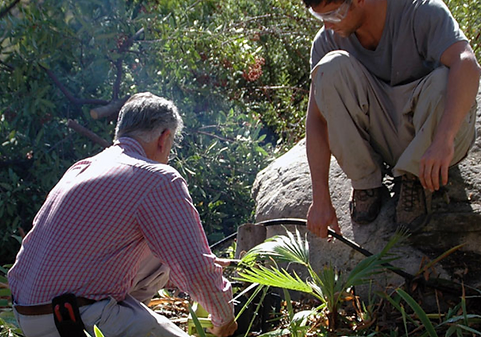Describe in detail everything you see in the image.

In this engaging image, two individuals are actively engaged in a nurturing outdoor activity, likely related to environmental stewardship. One person, positioned in the foreground, kneels beside a patch of green foliage, carefully tending to the plants. His attire, consisting of a checkered shirt and light-colored pants, suggests a practical approach to working in nature. 

The second individual, sitting atop a large rock in the background, observes or assists from a higher vantage point. Dressed casually in a gray shirt and light-colored pants, he appears focused on the task at hand. The surrounding landscape is lush and vibrant, with greenery framing the scene, highlighting their commitment to land stewardship and conservation efforts. This image embodies the principles of working harmoniously with nature while promoting environmental awareness and care.